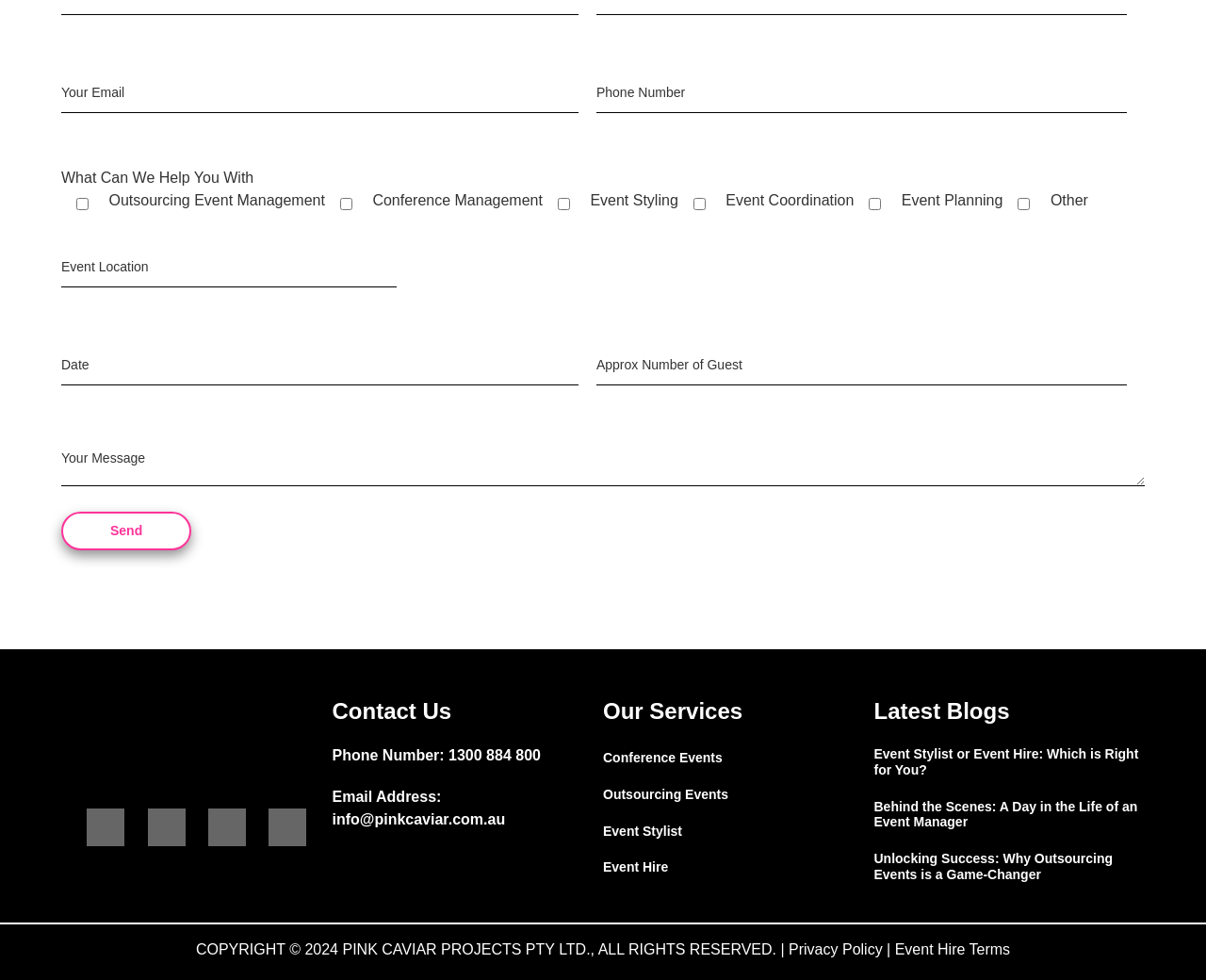Please give the bounding box coordinates of the area that should be clicked to fulfill the following instruction: "Check the Event Styling checkbox". The coordinates should be in the format of four float numbers from 0 to 1, i.e., [left, top, right, bottom].

[0.489, 0.196, 0.562, 0.213]